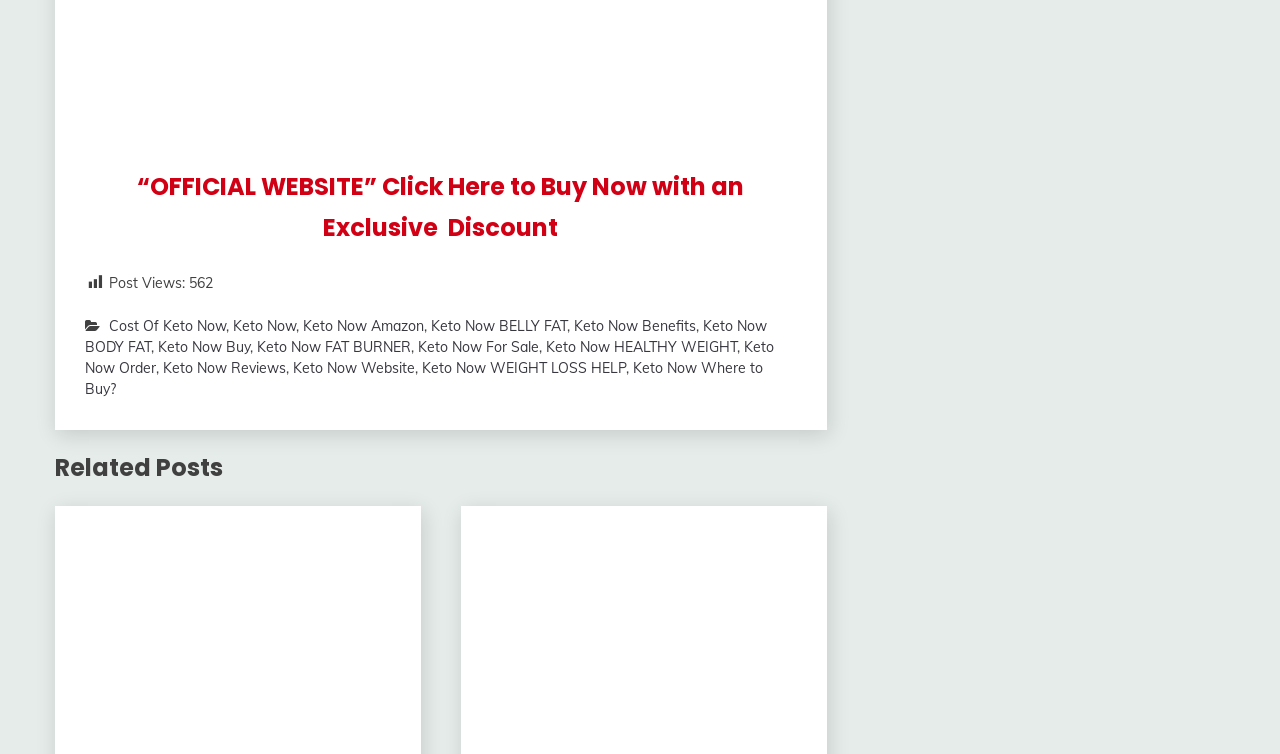Identify the bounding box coordinates of the region that needs to be clicked to carry out this instruction: "Click on 'Keto Now' to visit the official website". Provide these coordinates as four float numbers ranging from 0 to 1, i.e., [left, top, right, bottom].

[0.066, 0.029, 0.622, 0.19]